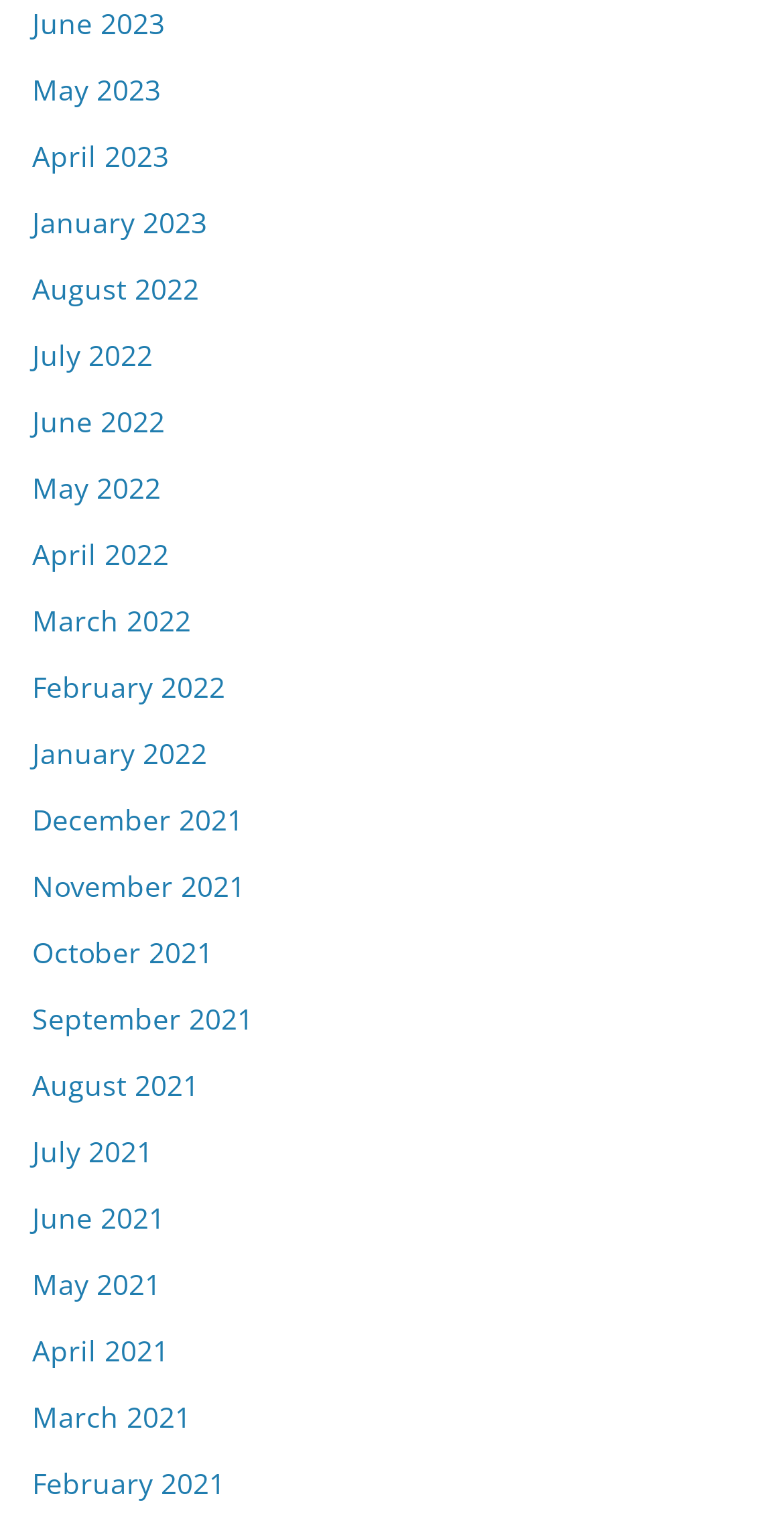Are there any months listed in 2020?
We need a detailed and meticulous answer to the question.

I examined the list of links and did not find any months listed in 2020. The earliest year listed is 2021.